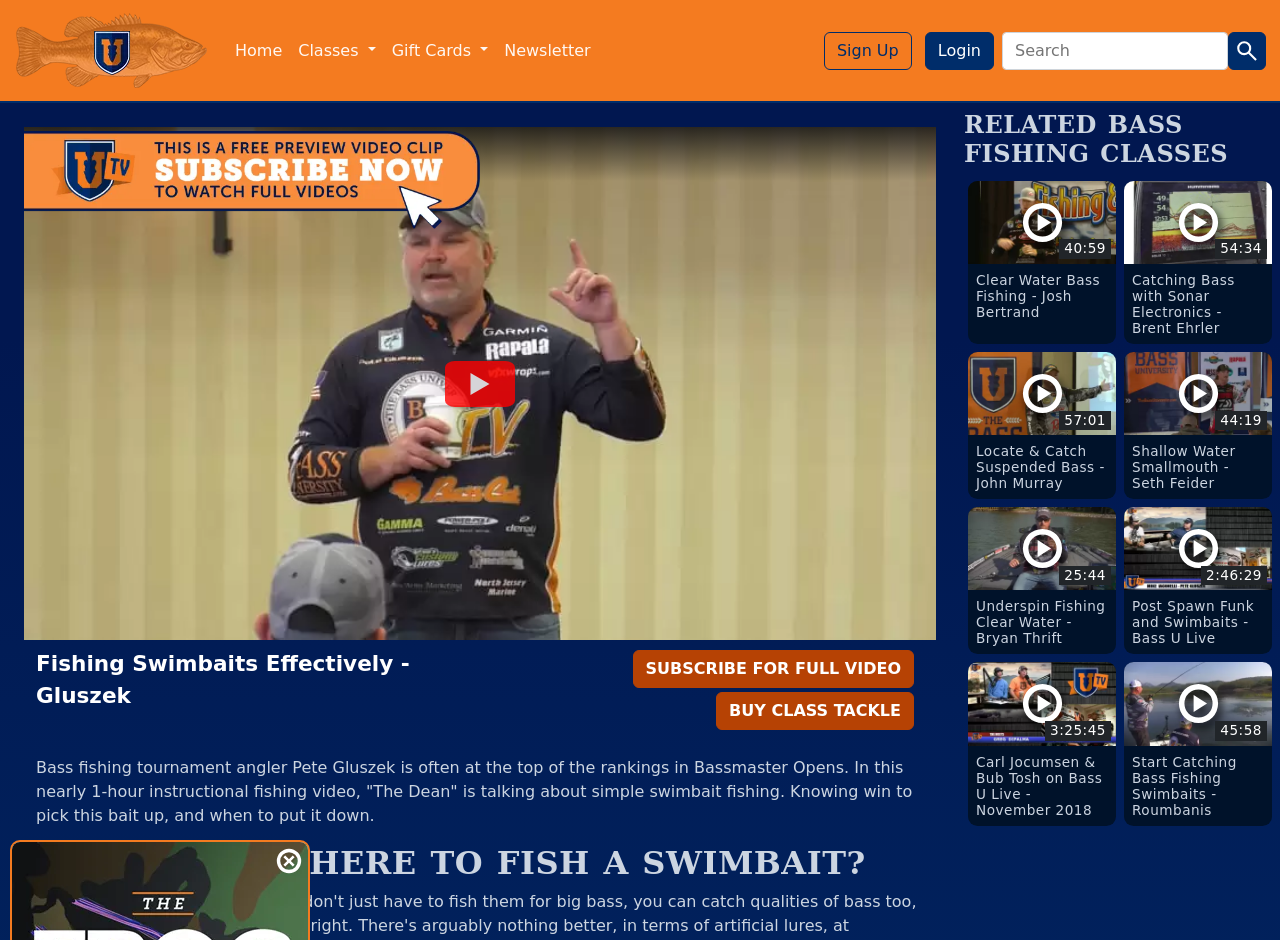Look at the image and write a detailed answer to the question: 
What type of fishing is discussed in the 'WHY/WHEN/WHERE TO FISH A SWIMBAIT?' section?

The section 'WHY/WHEN/WHERE TO FISH A SWIMBAIT?' is discussing the specifics of fishing with swimbaits, including when and where to use them, and why they are effective in certain situations.